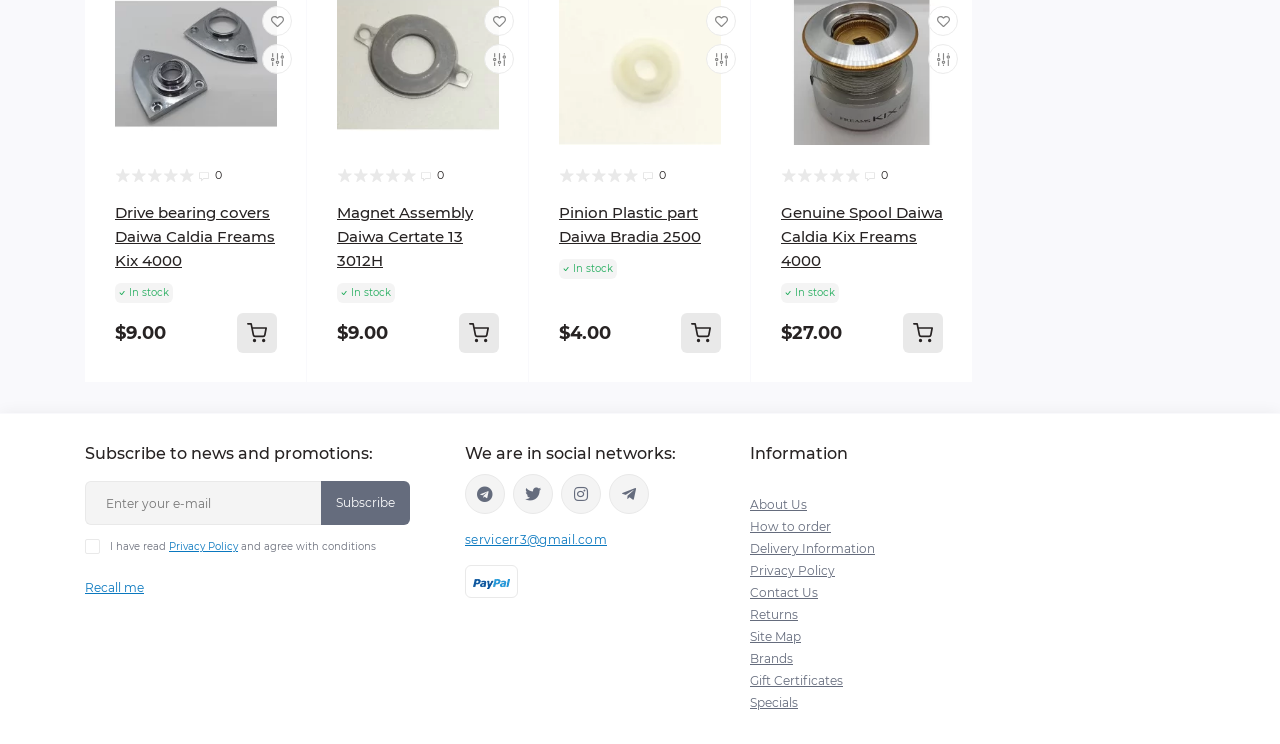Locate and provide the bounding box coordinates for the HTML element that matches this description: "parent_node: 0".

[0.263, 0.072, 0.39, 0.097]